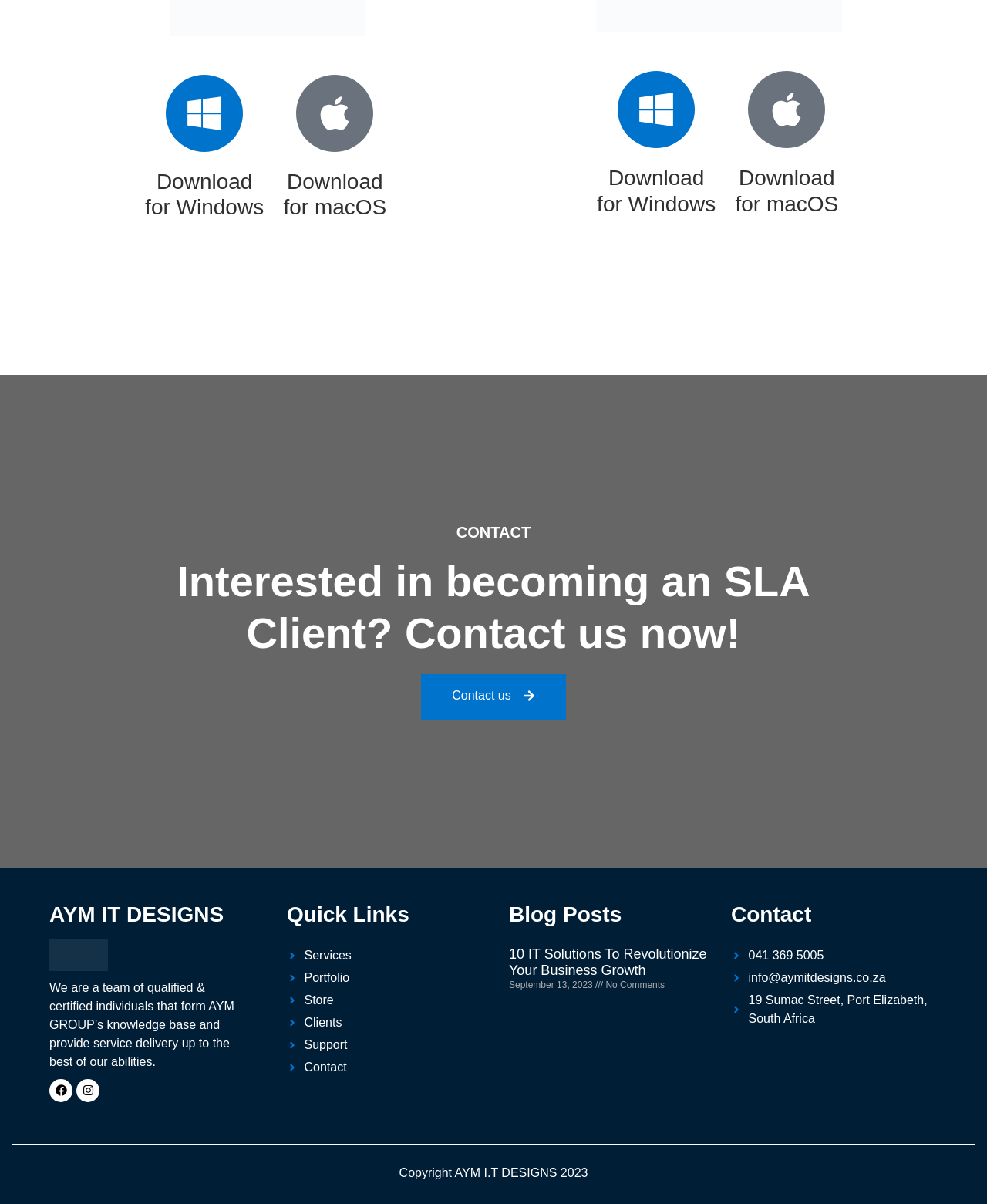Please give a succinct answer to the question in one word or phrase:
What is the title of the blog post?

10 IT Solutions To Revolutionize Your Business Growth